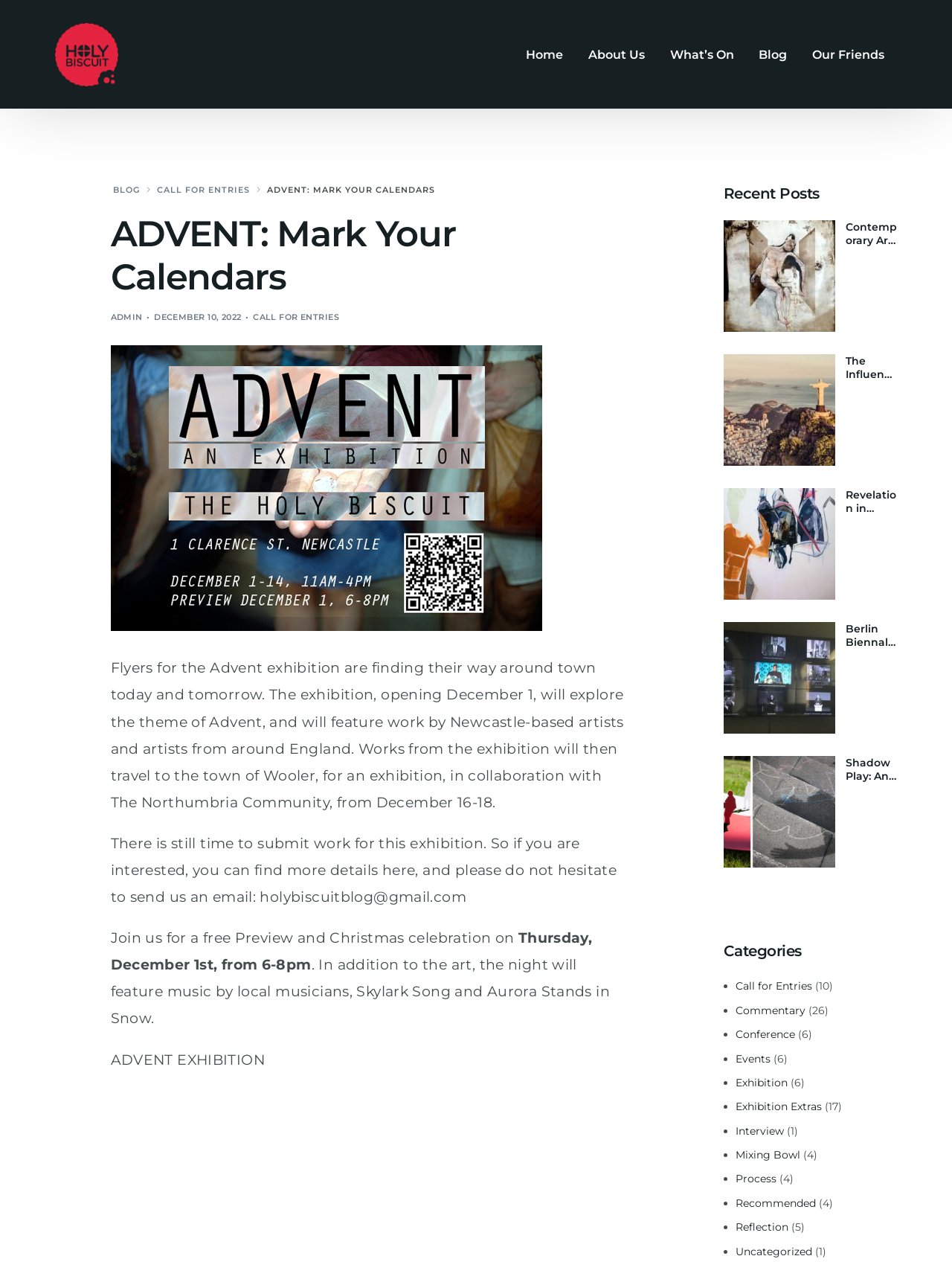Identify and provide the main heading of the webpage.

ADVENT: Mark Your Calendars